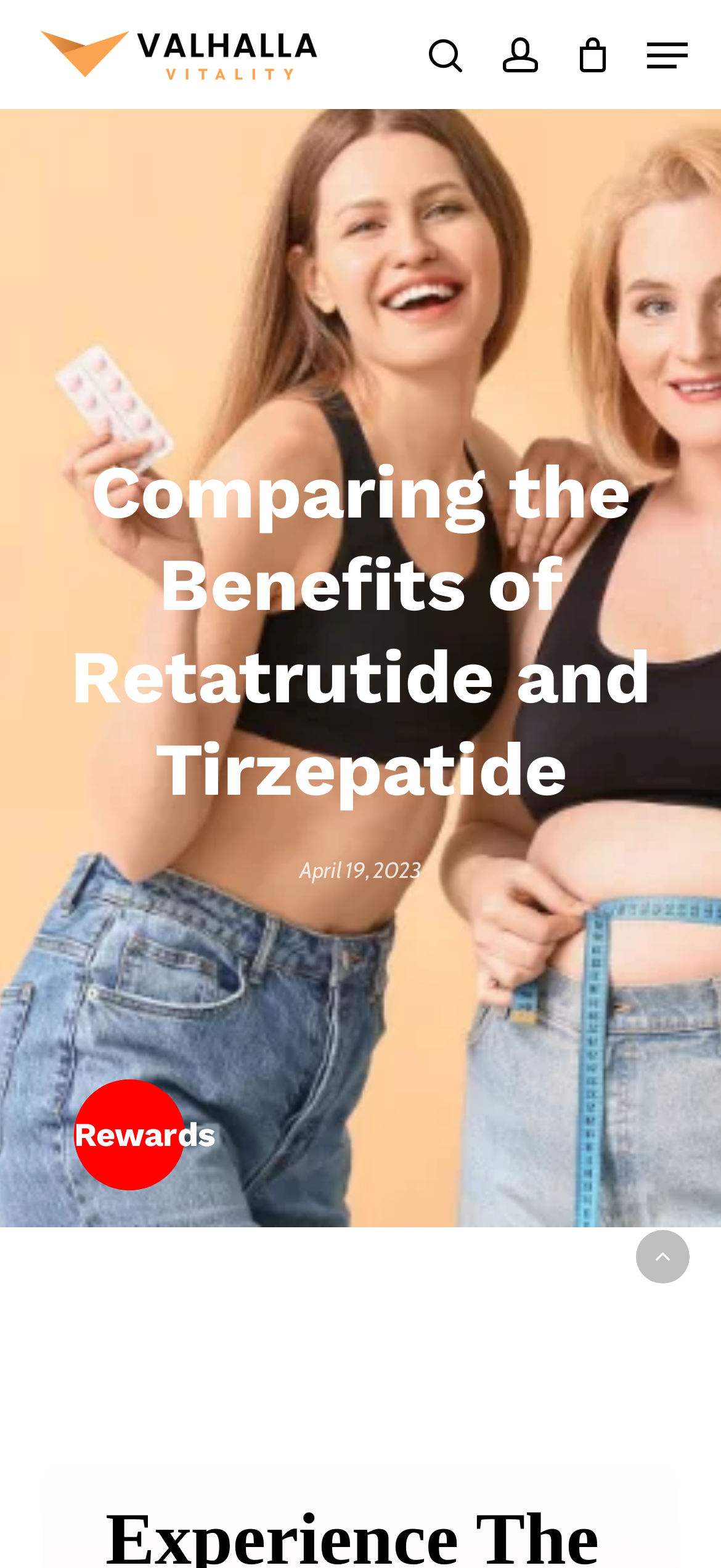What is the purpose of the button on the top-right?
Examine the image and provide an in-depth answer to the question.

I found the button with the text 'Navigation Menu' on the top-right by looking at the button element with bounding box coordinates [0.897, 0.023, 0.954, 0.047]. The button is not expanded, indicating that it can be clicked to open a navigation menu.